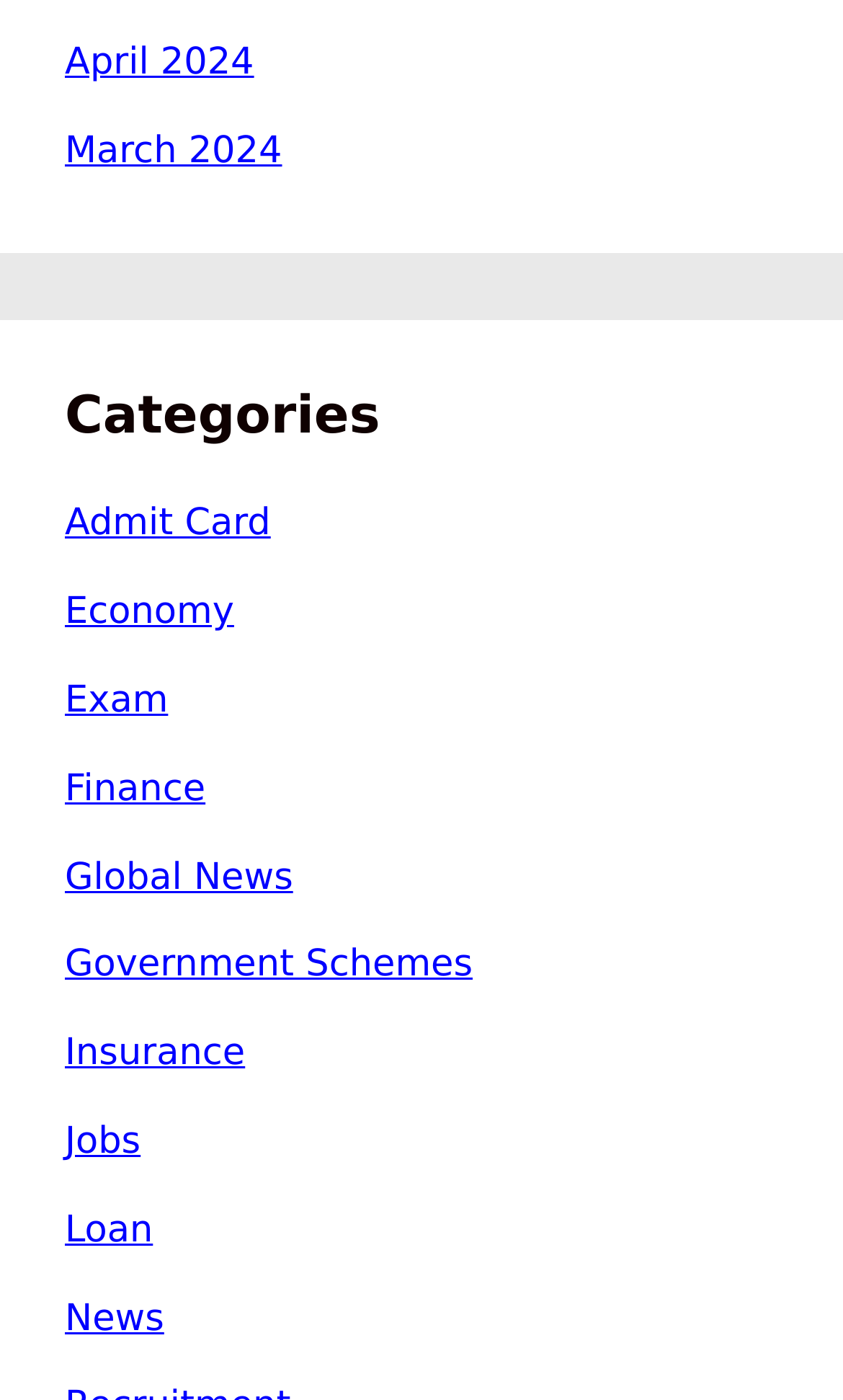Please identify the coordinates of the bounding box for the clickable region that will accomplish this instruction: "View April 2024 news".

[0.077, 0.03, 0.301, 0.061]